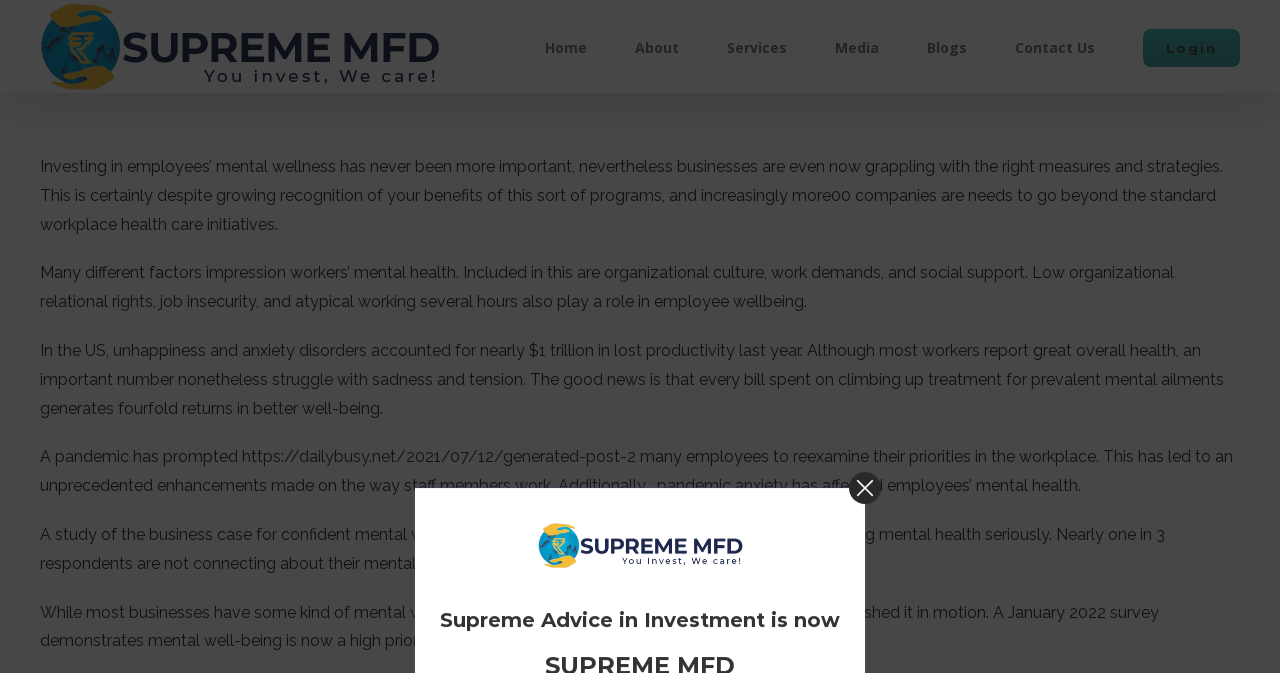Is there a login feature on the webpage?
Provide an in-depth and detailed explanation in response to the question.

I found a static text element with the text 'Login' at the top right corner of the webpage, which suggests that there is a login feature available.